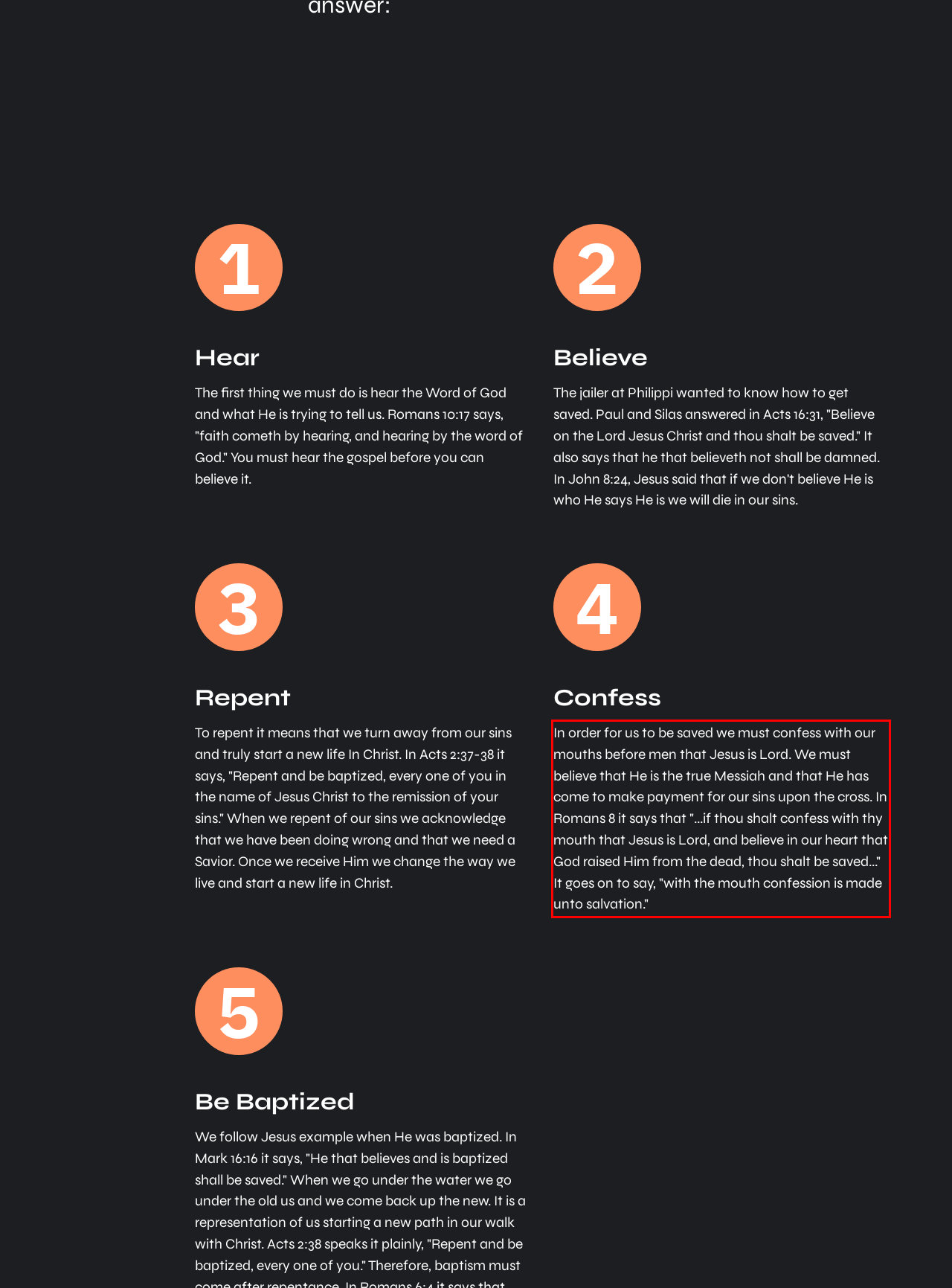Please examine the screenshot of the webpage and read the text present within the red rectangle bounding box.

In order for us to be saved we must confess with our mouths before men that Jesus is Lord. We must believe that He is the true Messiah and that He has come to make payment for our sins upon the cross. In Romans 8 it says that "...if thou shalt confess with thy mouth that Jesus is Lord, and believe in our heart that God raised Him from the dead, thou shalt be saved..." It goes on to say, "with the mouth confession is made unto salvation."